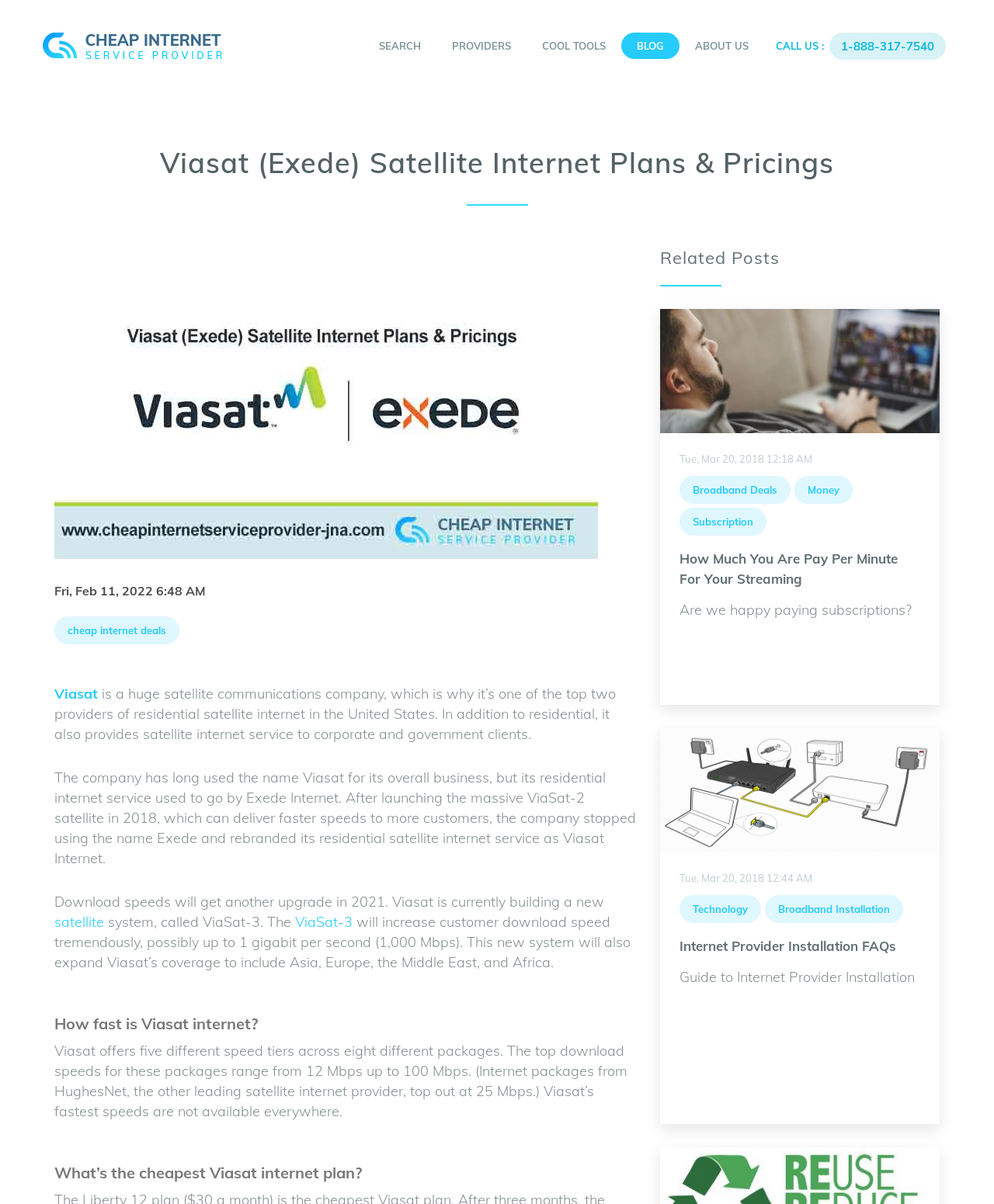Determine the bounding box coordinates of the section I need to click to execute the following instruction: "Learn about 'ViaSat-3'". Provide the coordinates as four float numbers between 0 and 1, i.e., [left, top, right, bottom].

[0.297, 0.758, 0.355, 0.773]